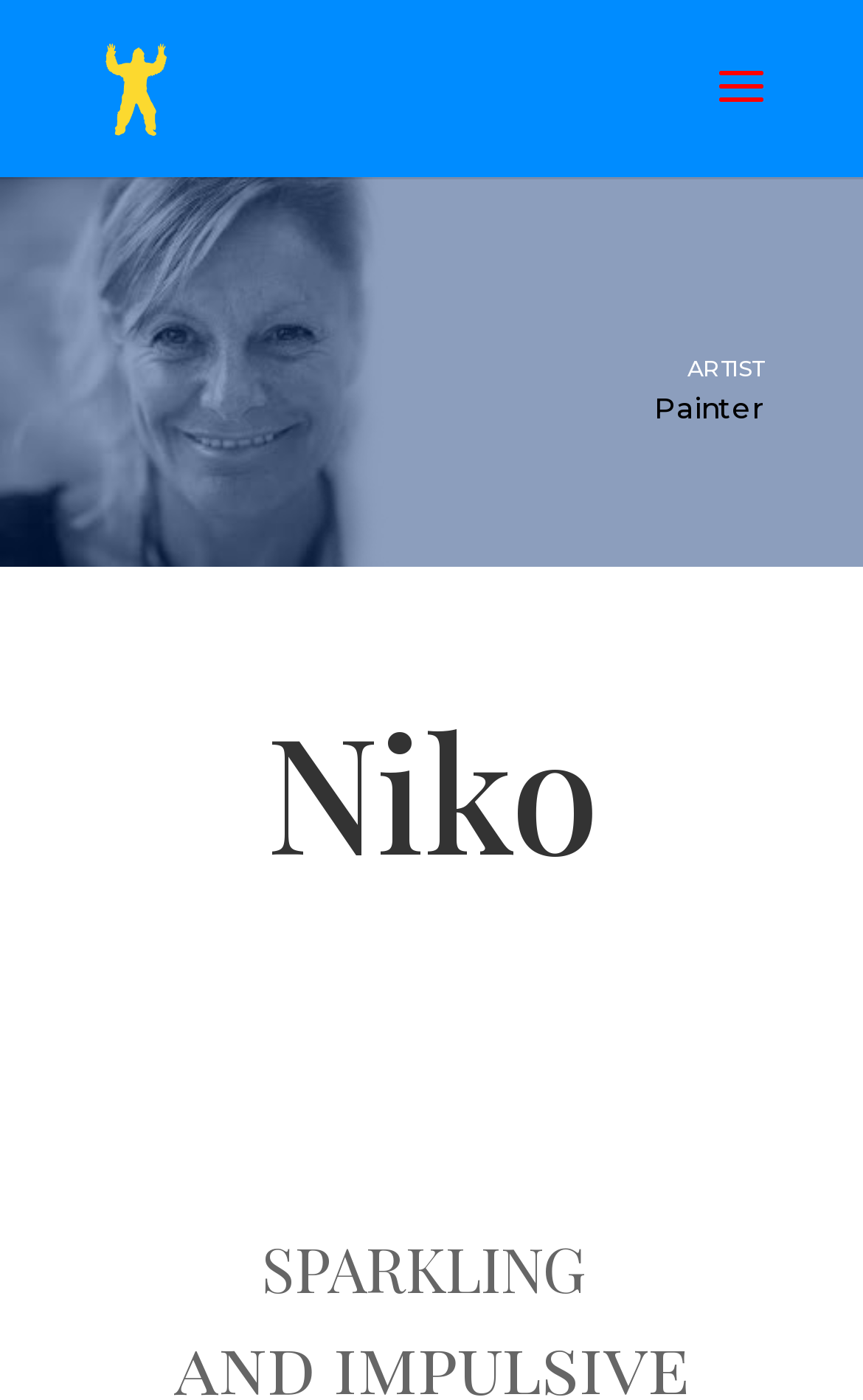What is the profession of Niko?
Using the image provided, answer with just one word or phrase.

Painter